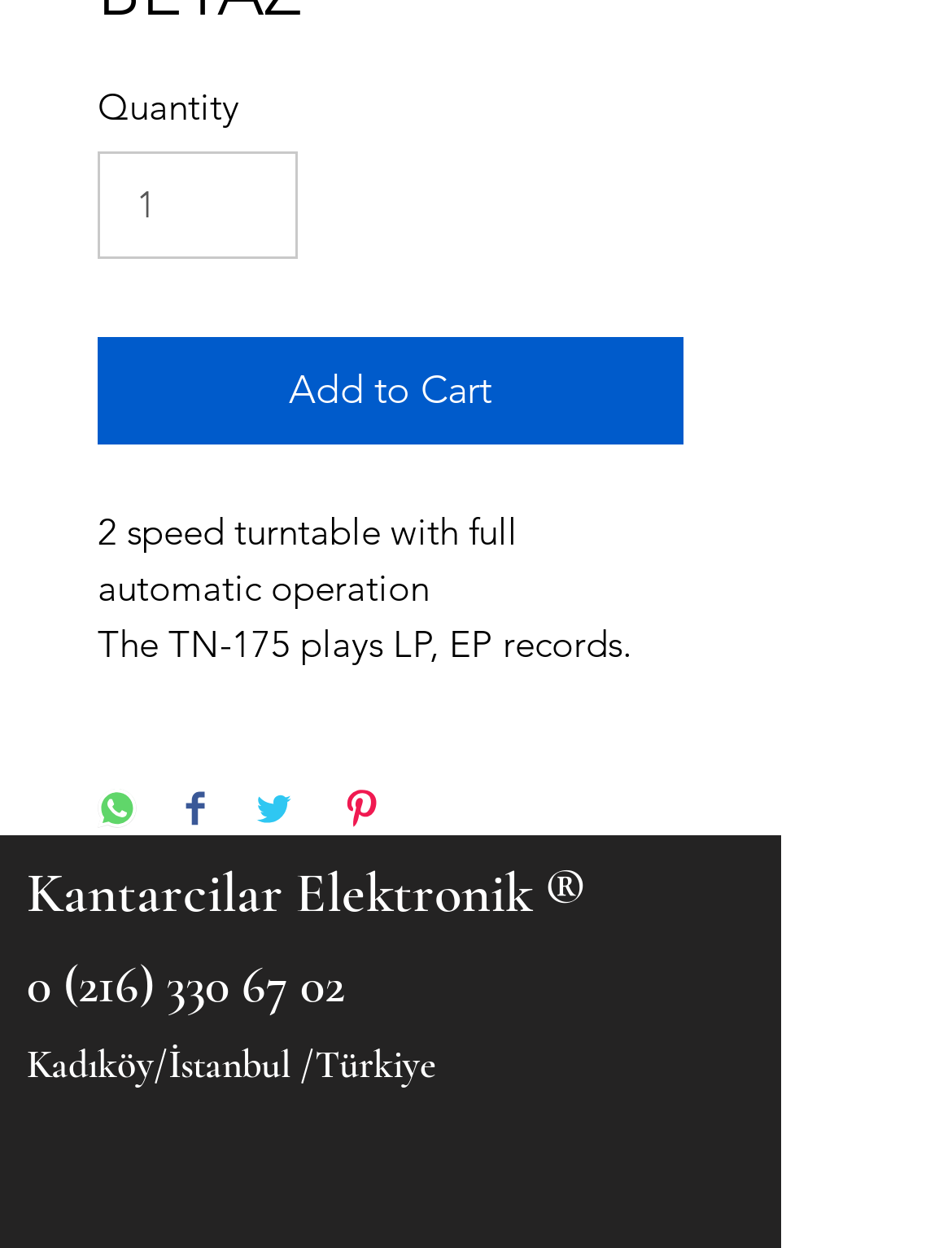What type of cartridge is pre-installed on the tonearm?
Based on the visual details in the image, please answer the question thoroughly.

The StaticText element with the text 'The tone arm automatically moves to play the vinyl and returns to the original position as playback finished. A VM (MM)-type cartridge AT3600L by audio technica is pre-installed to the static balanced straight tonearm at the factory...' mentions that a VM (MM)-type cartridge is pre-installed on the tonearm.